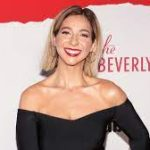What is the atmosphere of the event?
Answer the question with a detailed explanation, including all necessary information.

The image suggests that the event may have been significant, possibly related to entertainment or film, given the typical atmosphere of such gatherings, and the venue's branding in the background hints at the celebratory nature of the occasion.